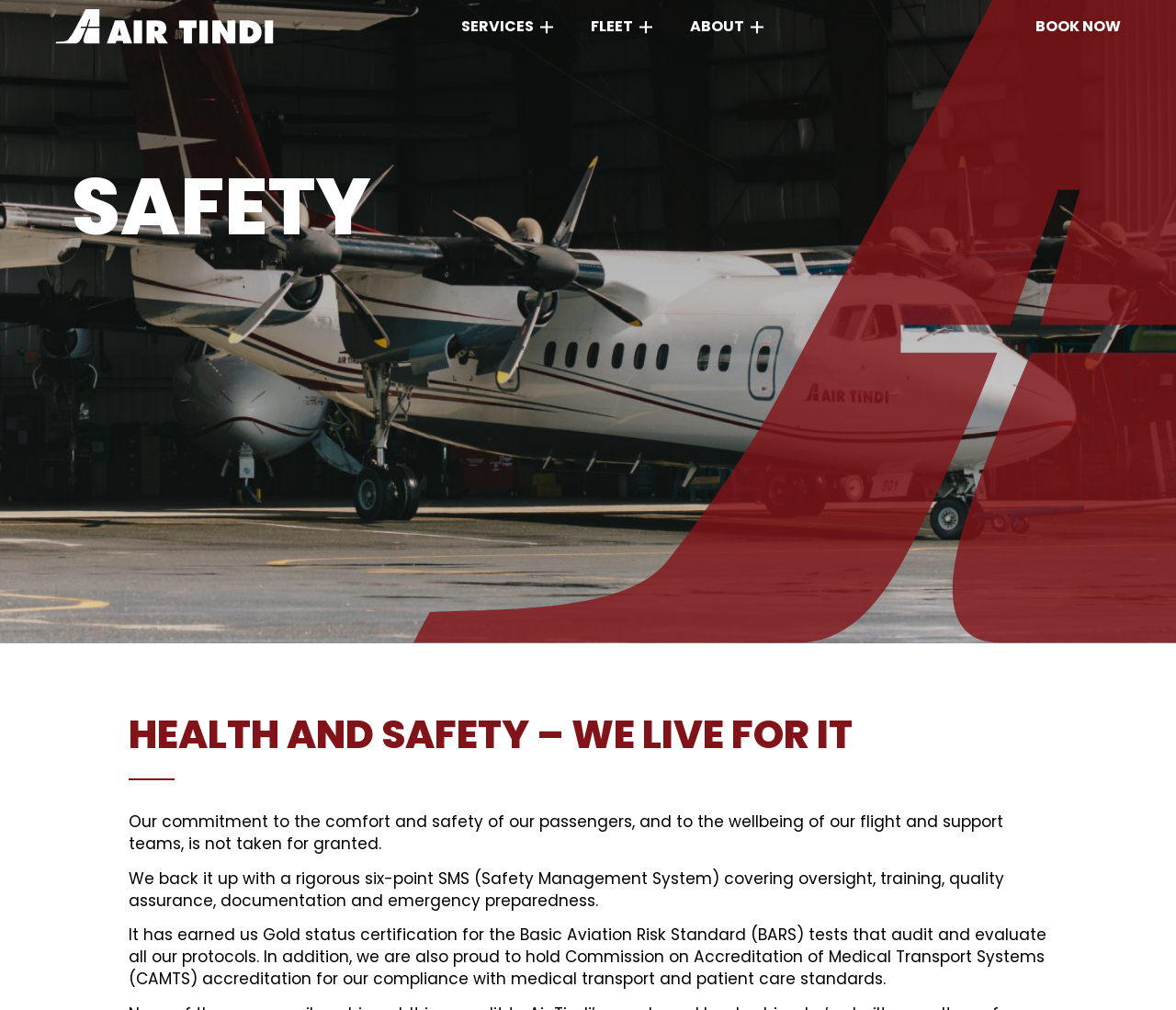With reference to the image, please provide a detailed answer to the following question: What is the name of the company?

The company's name is prominently displayed at the top of the webpage, and it is also mentioned in the meta description.